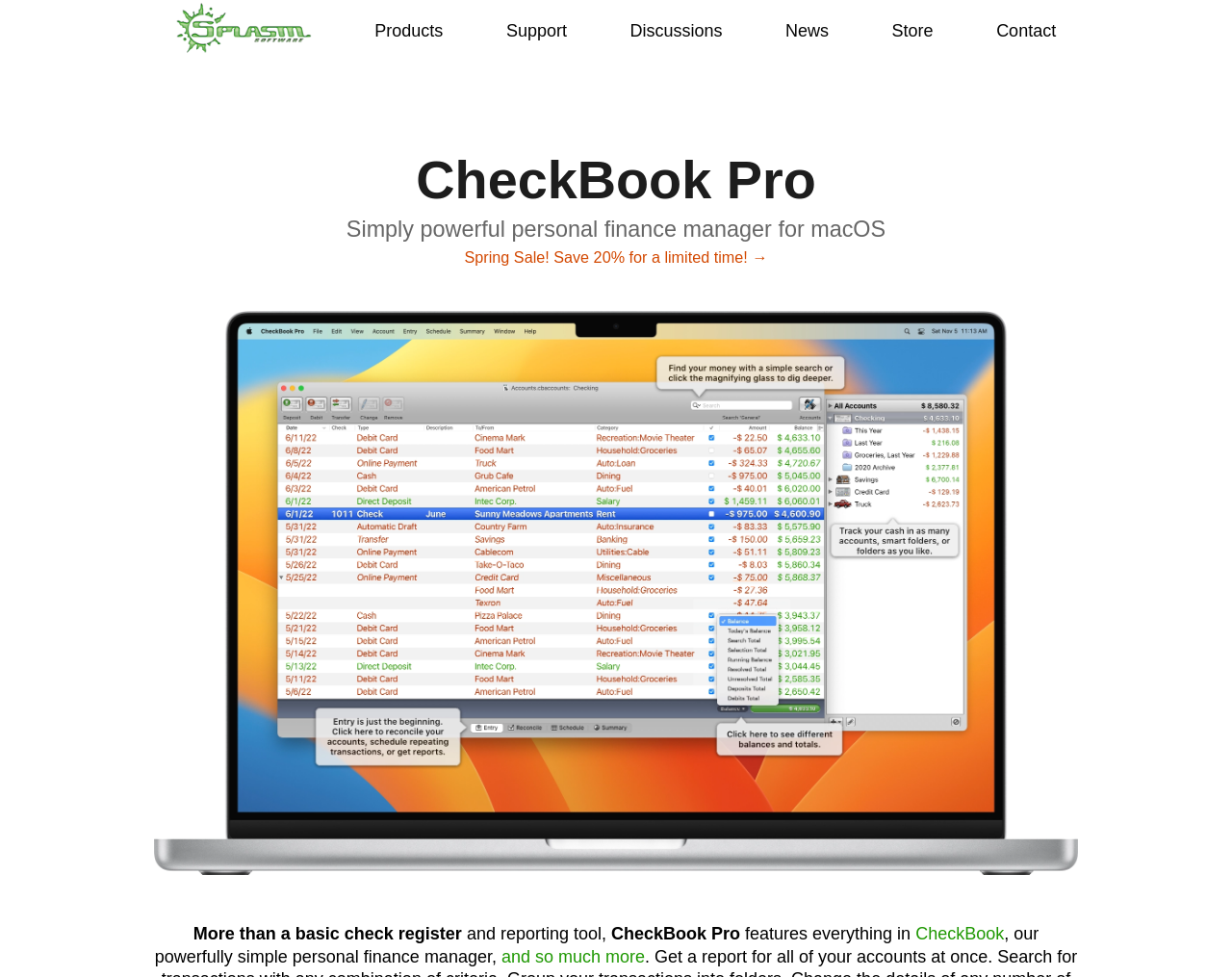What is the purpose of the image at the top?
Please elaborate on the answer to the question with detailed information.

The image at the top has an OCR text 'Splasm' and is located at coordinates [0.143, 0.002, 0.253, 0.056]. This suggests that the image is a logo, possibly for the company or product.